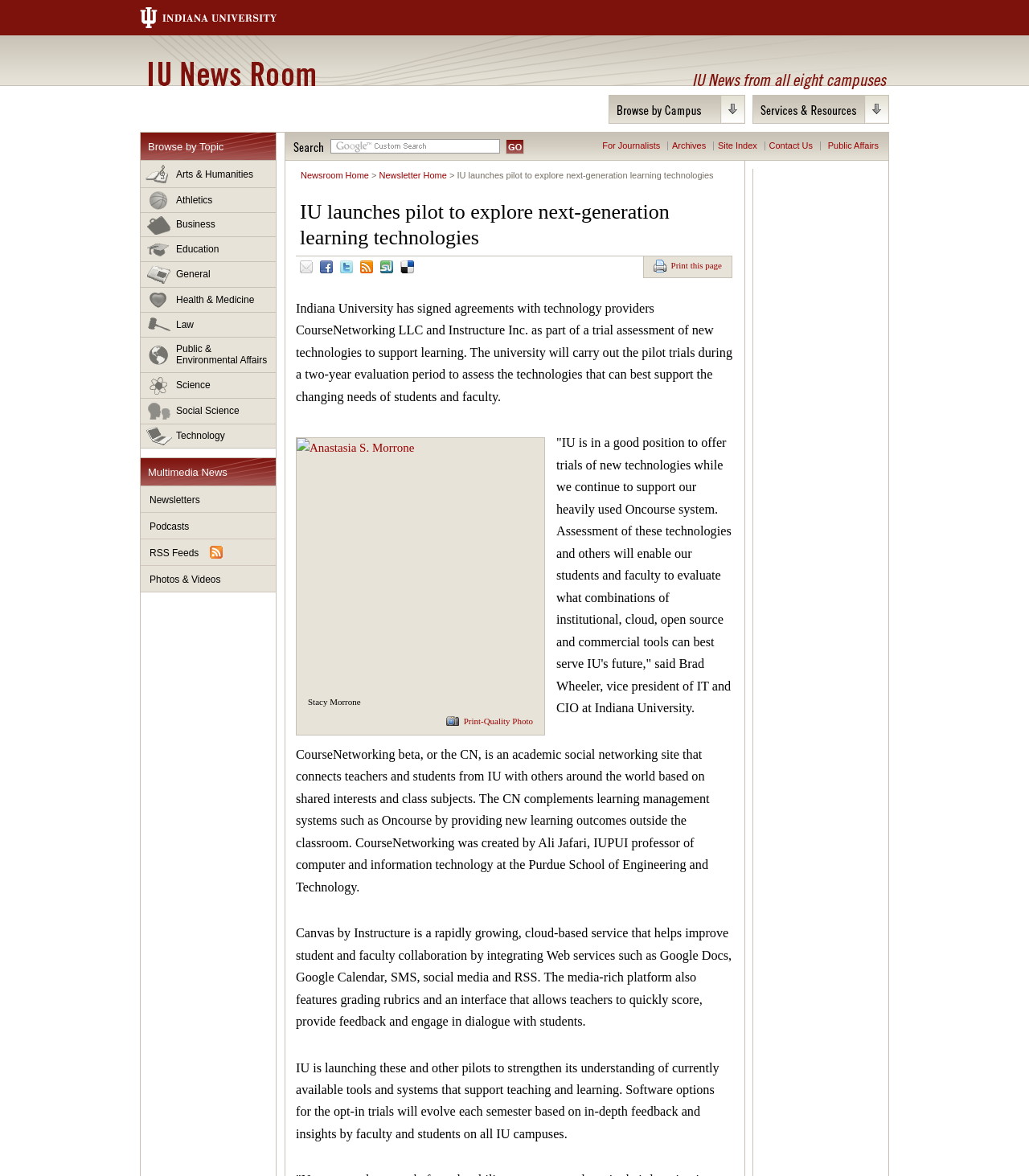Identify the bounding box coordinates of the element to click to follow this instruction: 'Visit the home page'. Ensure the coordinates are four float values between 0 and 1, provided as [left, top, right, bottom].

None